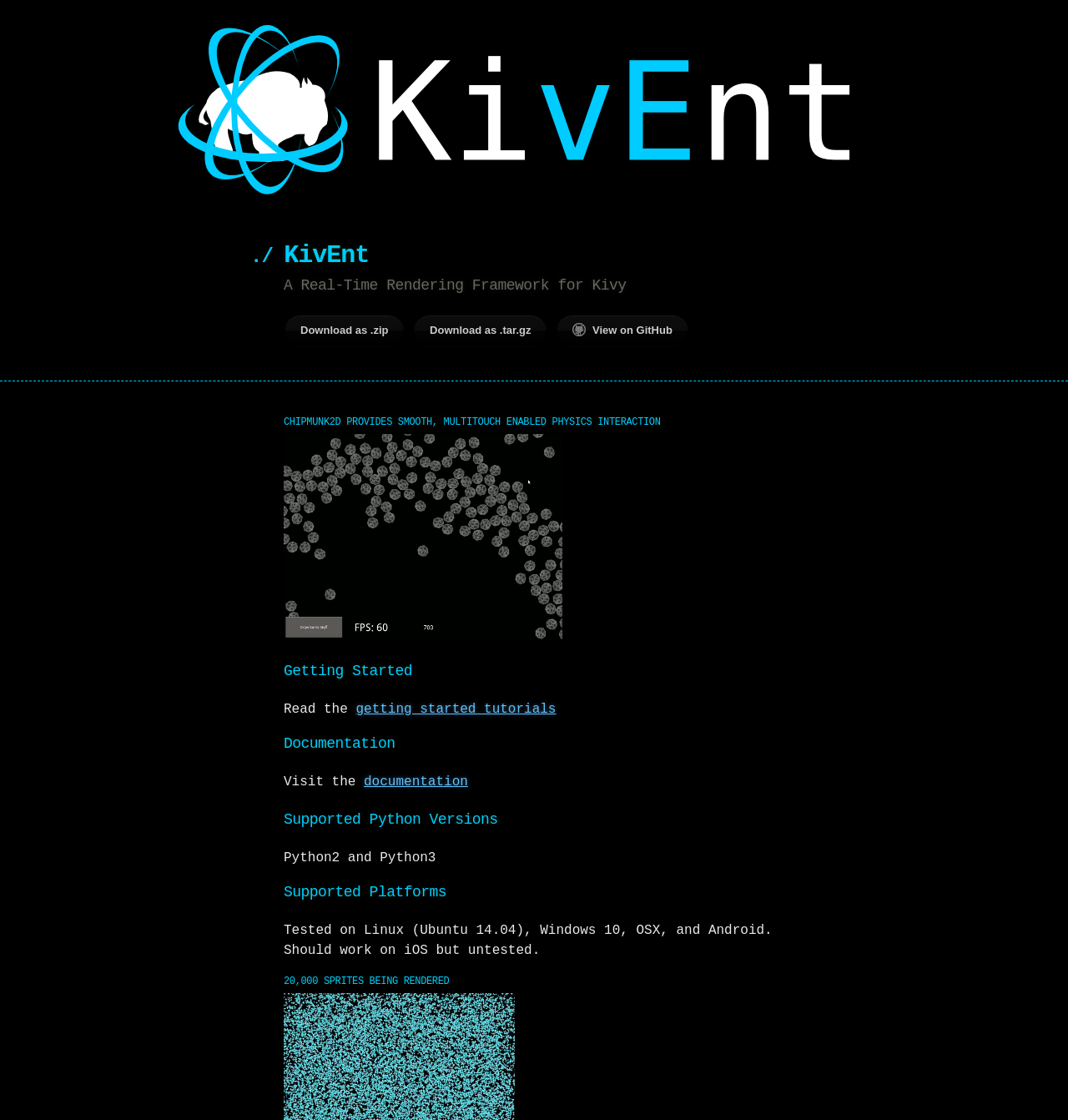Please reply to the following question using a single word or phrase: 
What is the purpose of CHIPMUNK2D?

Smooth, multitouch enabled physics interaction